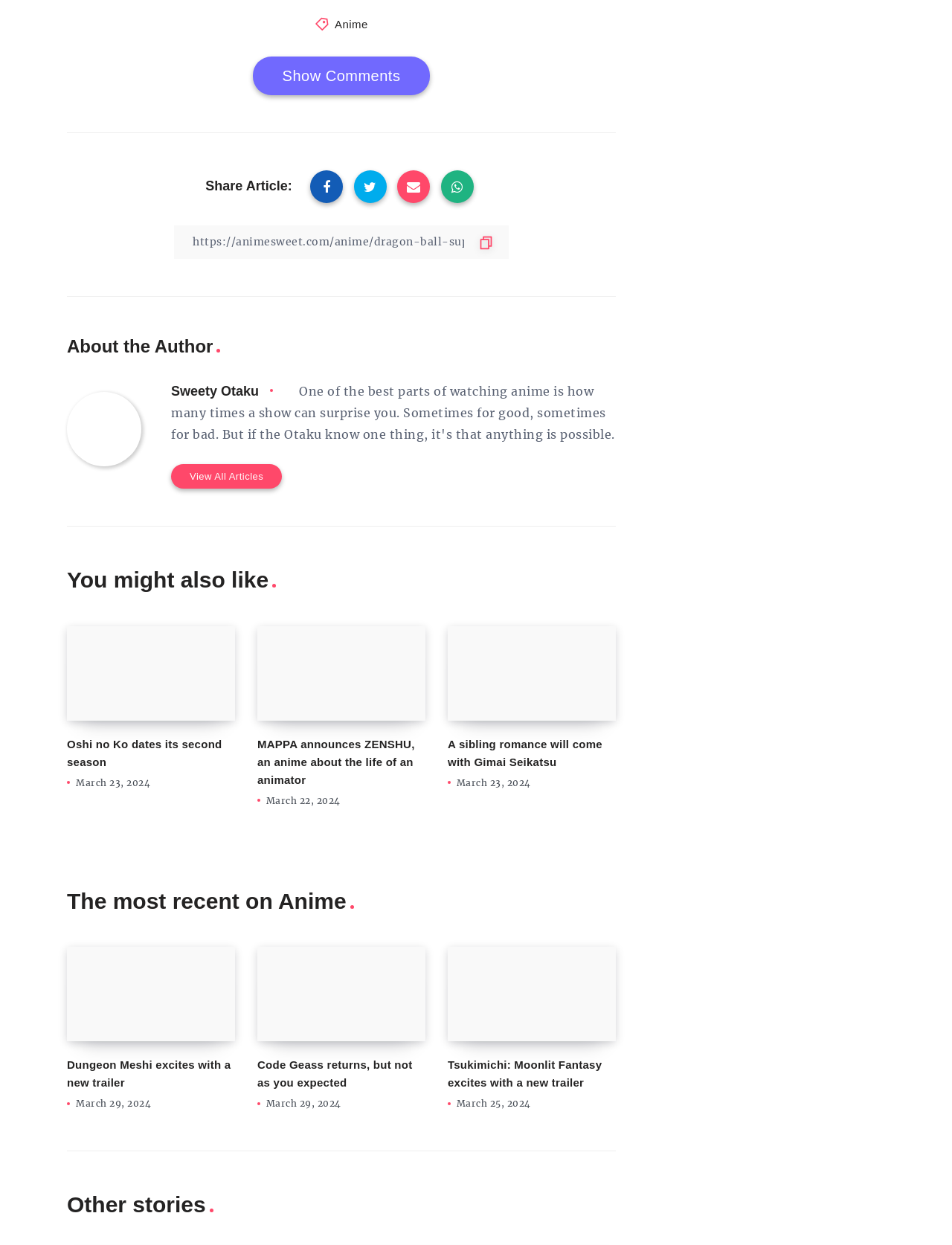Identify the bounding box coordinates for the UI element described as follows: "Anime". Ensure the coordinates are four float numbers between 0 and 1, formatted as [left, top, right, bottom].

[0.351, 0.014, 0.387, 0.024]